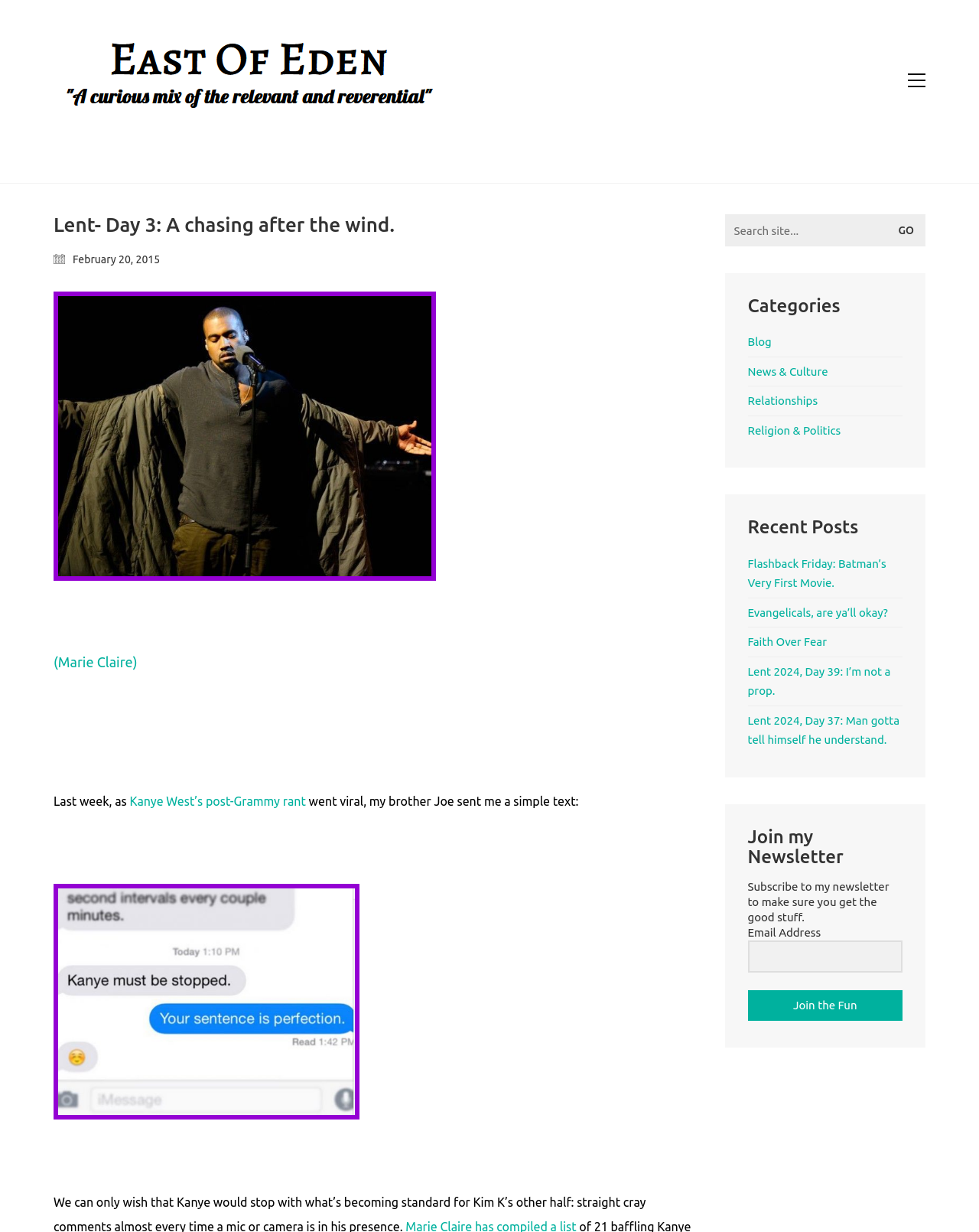Determine the bounding box coordinates of the clickable area required to perform the following instruction: "Click on the 'Kanye West’s post-Grammy rant' link". The coordinates should be represented as four float numbers between 0 and 1: [left, top, right, bottom].

[0.132, 0.645, 0.312, 0.656]